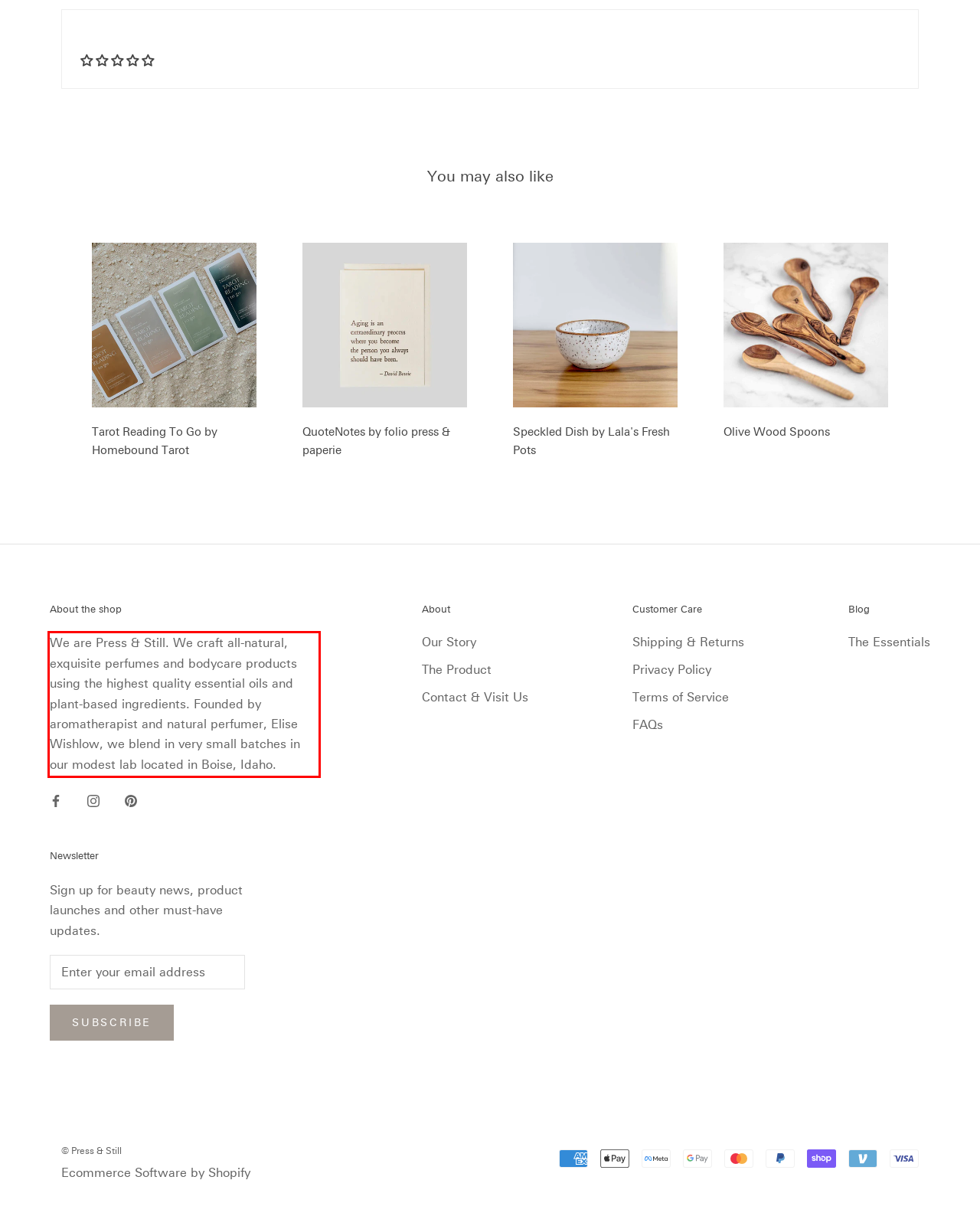Look at the provided screenshot of the webpage and perform OCR on the text within the red bounding box.

We are Press & Still. We craft all-natural, exquisite perfumes and bodycare products using the highest quality essential oils and plant-based ingredients. Founded by aromatherapist and natural perfumer, Elise Wishlow, we blend in very small batches in our modest lab located in Boise, Idaho.